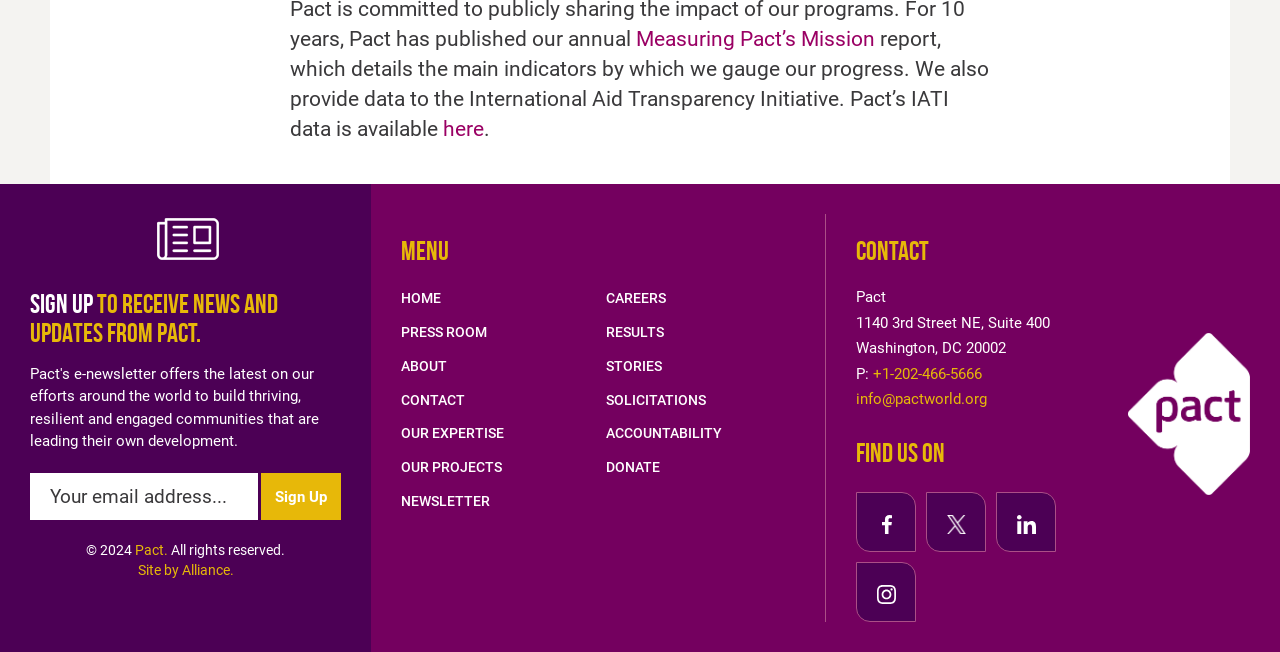Locate the bounding box coordinates of the element's region that should be clicked to carry out the following instruction: "View posts from April 2022". The coordinates need to be four float numbers between 0 and 1, i.e., [left, top, right, bottom].

None